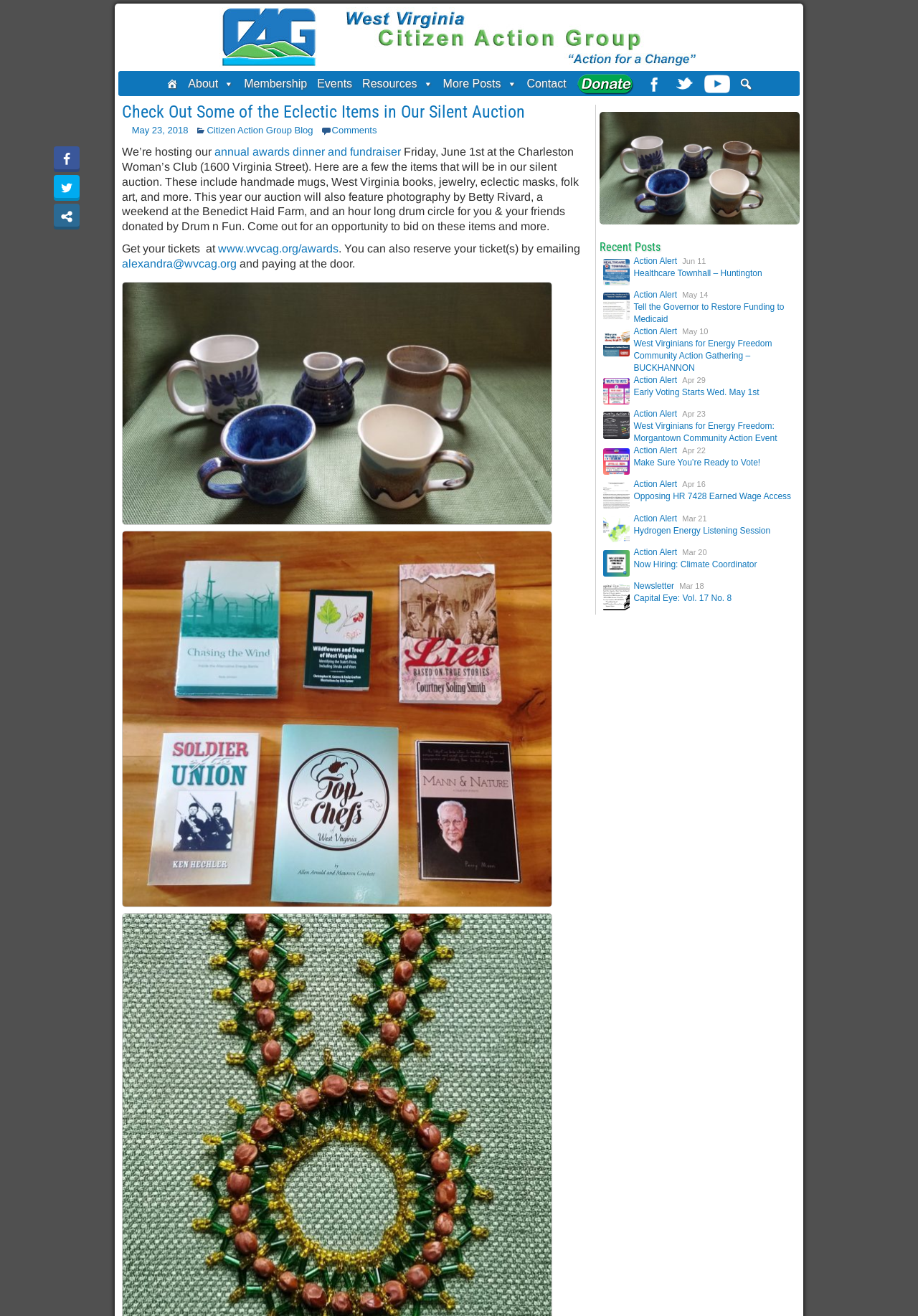Provide a brief response to the question below using a single word or phrase: 
What is the location of the awards dinner?

Charleston Woman’s Club